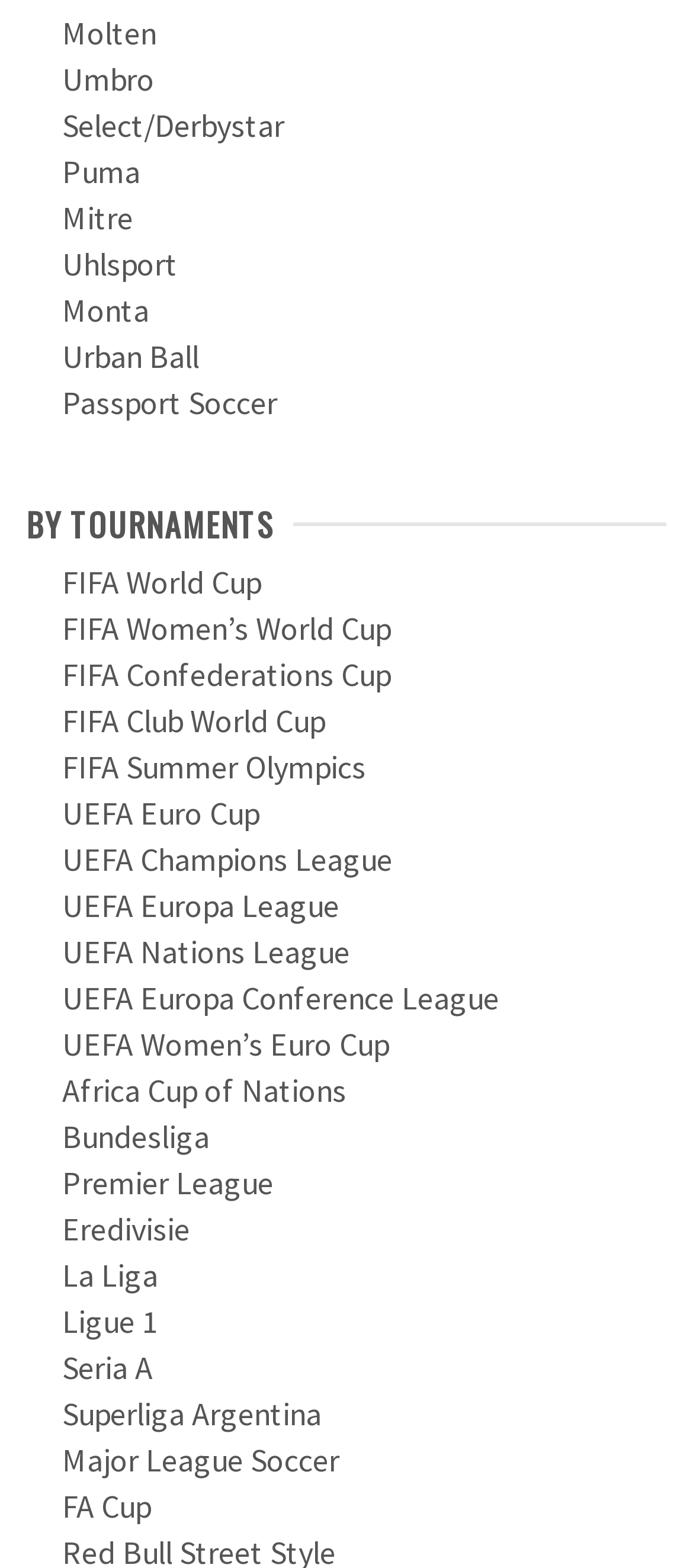What is the last league listed?
Carefully analyze the image and provide a detailed answer to the question.

I looked at the links in the 'BY TOURNAMENTS' section and found that the last link listed is 'FA Cup'.